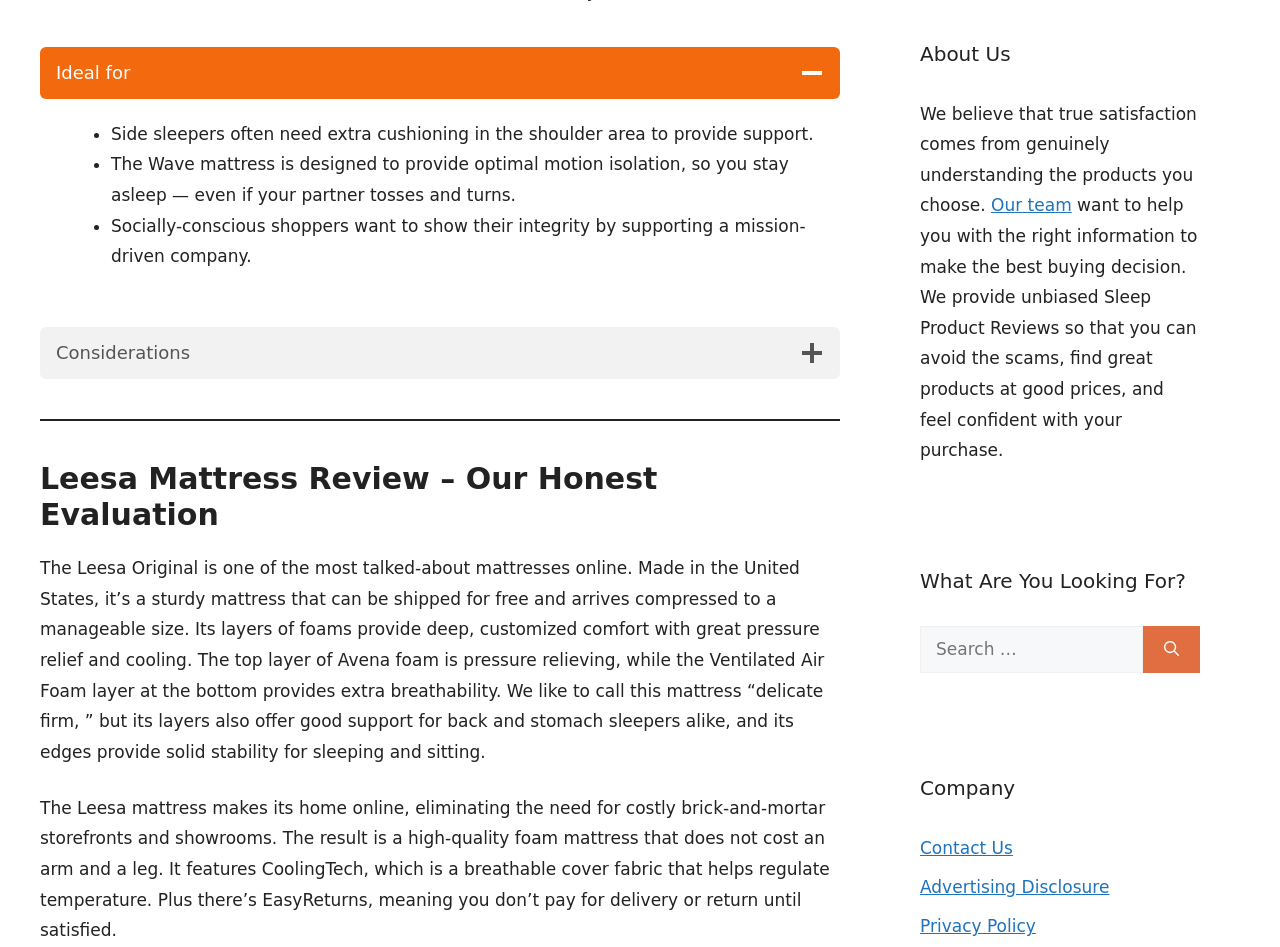Can you look at the image and give a comprehensive answer to the question:
What is the name of the foam used in the top layer of the Leesa Mattress?

The top layer of the Leesa Mattress is made of Avena foam, which is mentioned in the description of the mattress's layers and features.